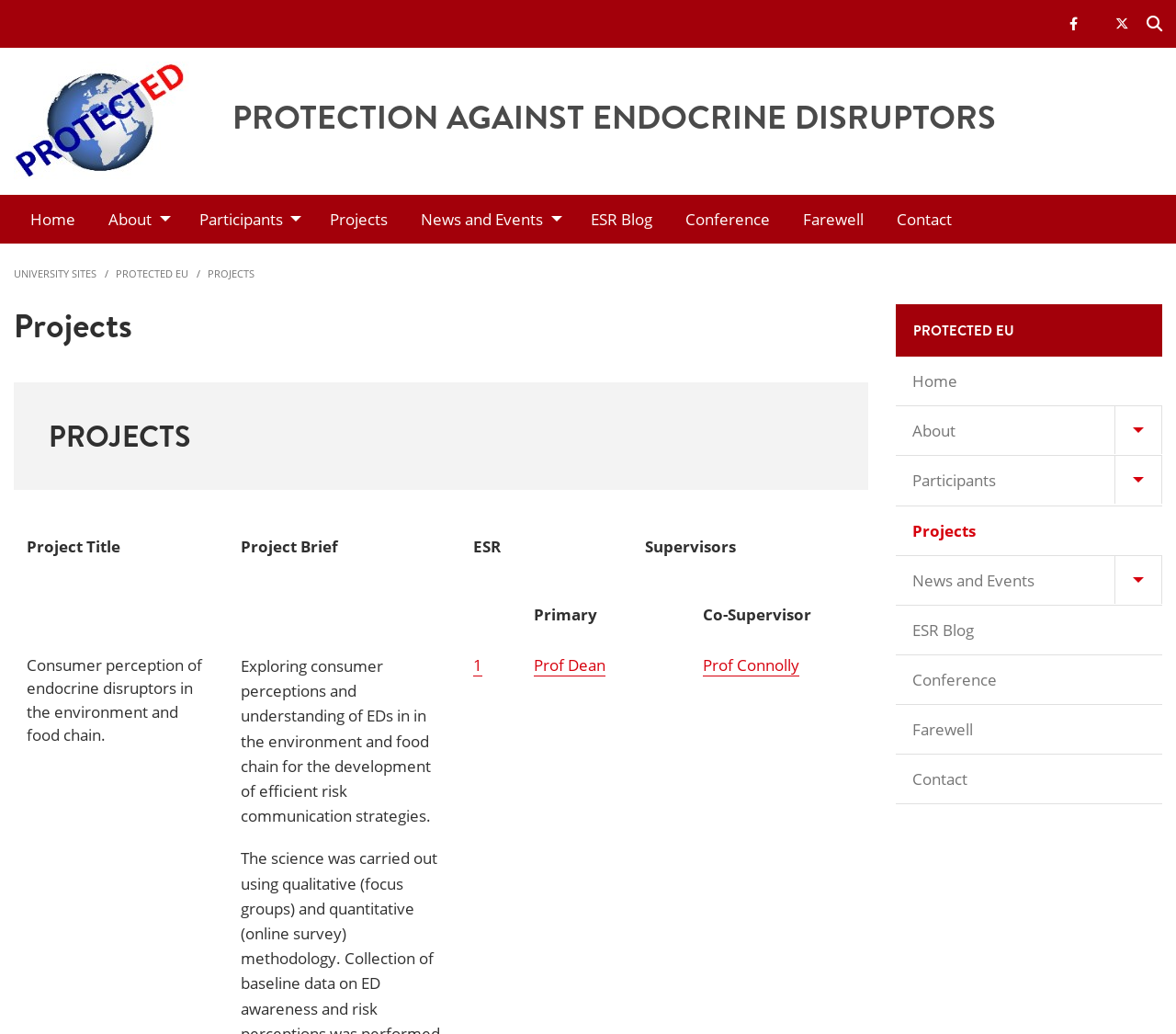How many column headers are in the project table?
Make sure to answer the question with a detailed and comprehensive explanation.

I examined the project table and counted the column headers, finding five headers: 'Project Title', 'Project Brief', 'ESR', 'Supervisors', and 'Primary/Co-Supervisor'.